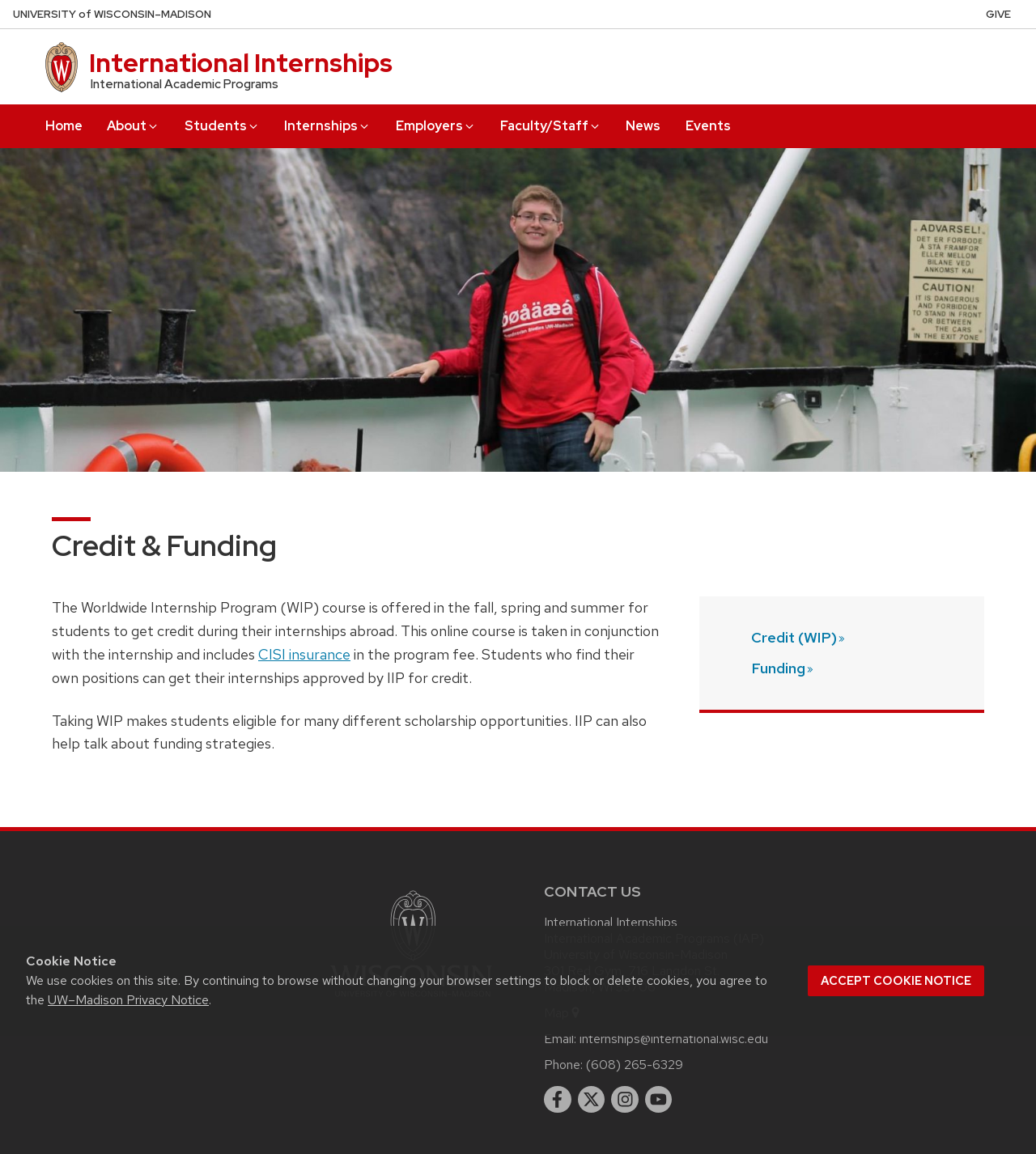Please find the bounding box coordinates of the element that must be clicked to perform the given instruction: "Click International Internships". The coordinates should be four float numbers from 0 to 1, i.e., [left, top, right, bottom].

[0.086, 0.039, 0.379, 0.069]